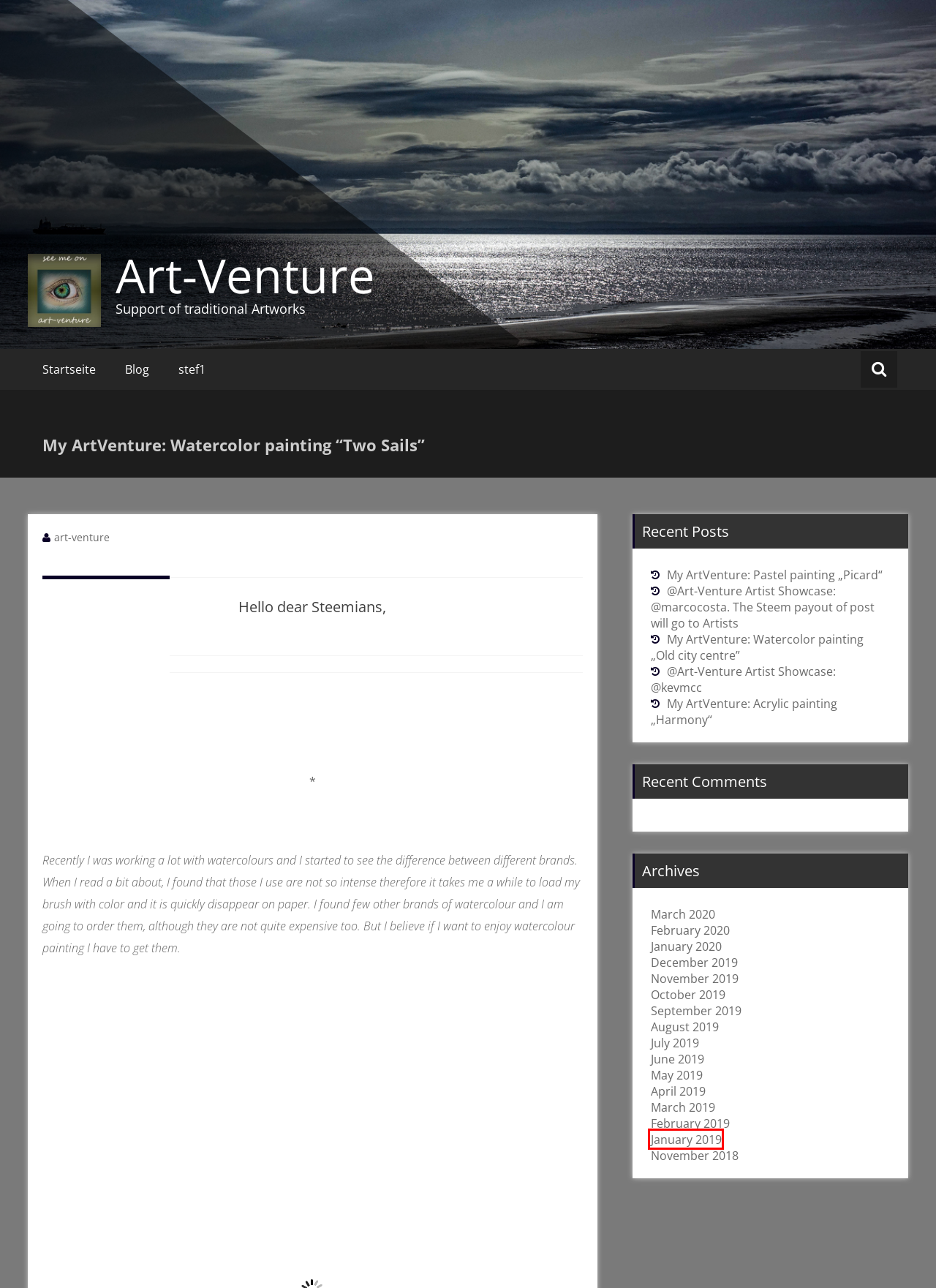Examine the screenshot of the webpage, which includes a red bounding box around an element. Choose the best matching webpage description for the page that will be displayed after clicking the element inside the red bounding box. Here are the candidates:
A. January 2019 – Art-Venture
B. July 2019 – Art-Venture
C. May 2019 – Art-Venture
D. Blog – Art-Venture
E. My ArtVenture: Pastel painting „Picard“ – Art-Venture
F. October 2019 – Art-Venture
G. August 2019 – Art-Venture
H. My ArtVenture: Watercolor painting „Old city centre” – Art-Venture

A